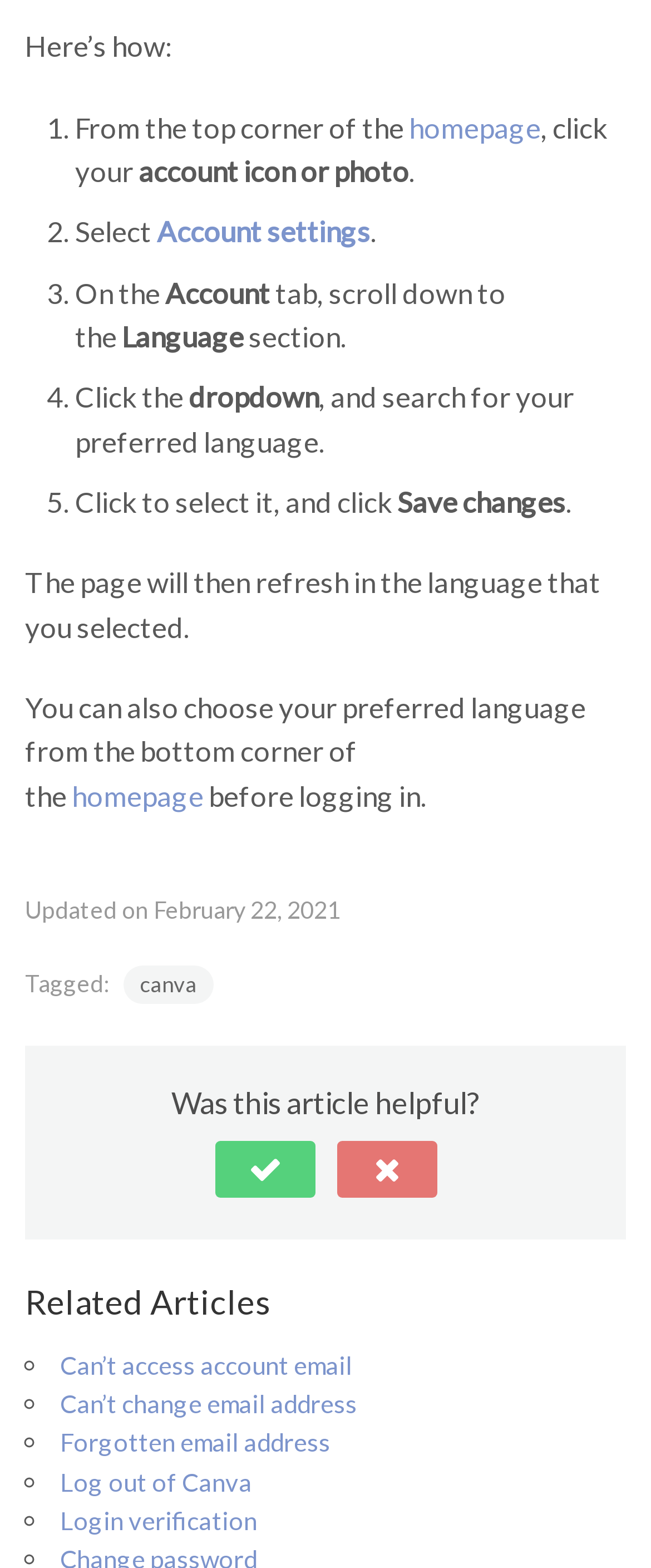Provide the bounding box coordinates of the HTML element this sentence describes: "Yes". The bounding box coordinates consist of four float numbers between 0 and 1, i.e., [left, top, right, bottom].

[0.329, 0.728, 0.483, 0.764]